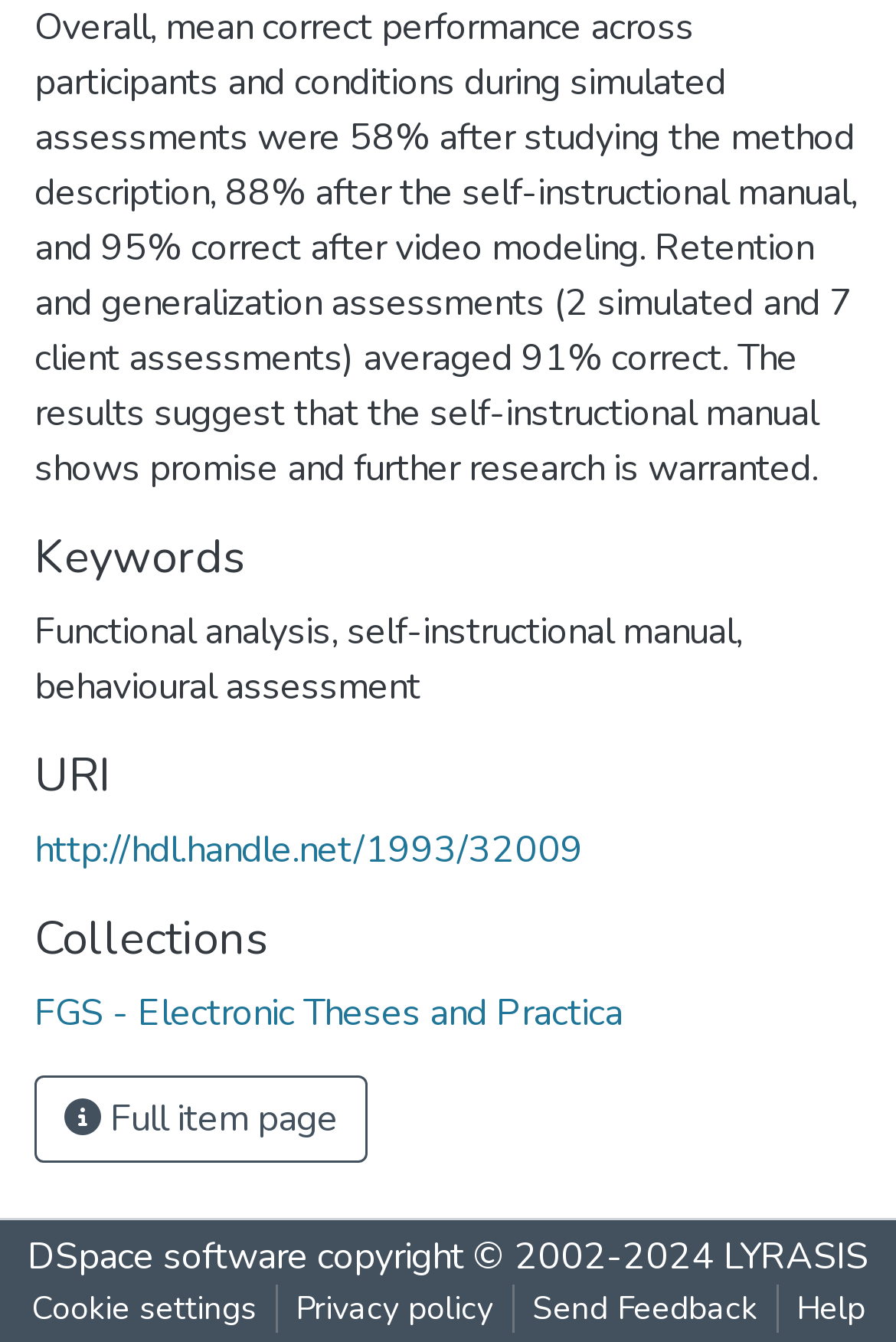Highlight the bounding box of the UI element that corresponds to this description: "LYRASIS".

[0.808, 0.918, 0.969, 0.956]